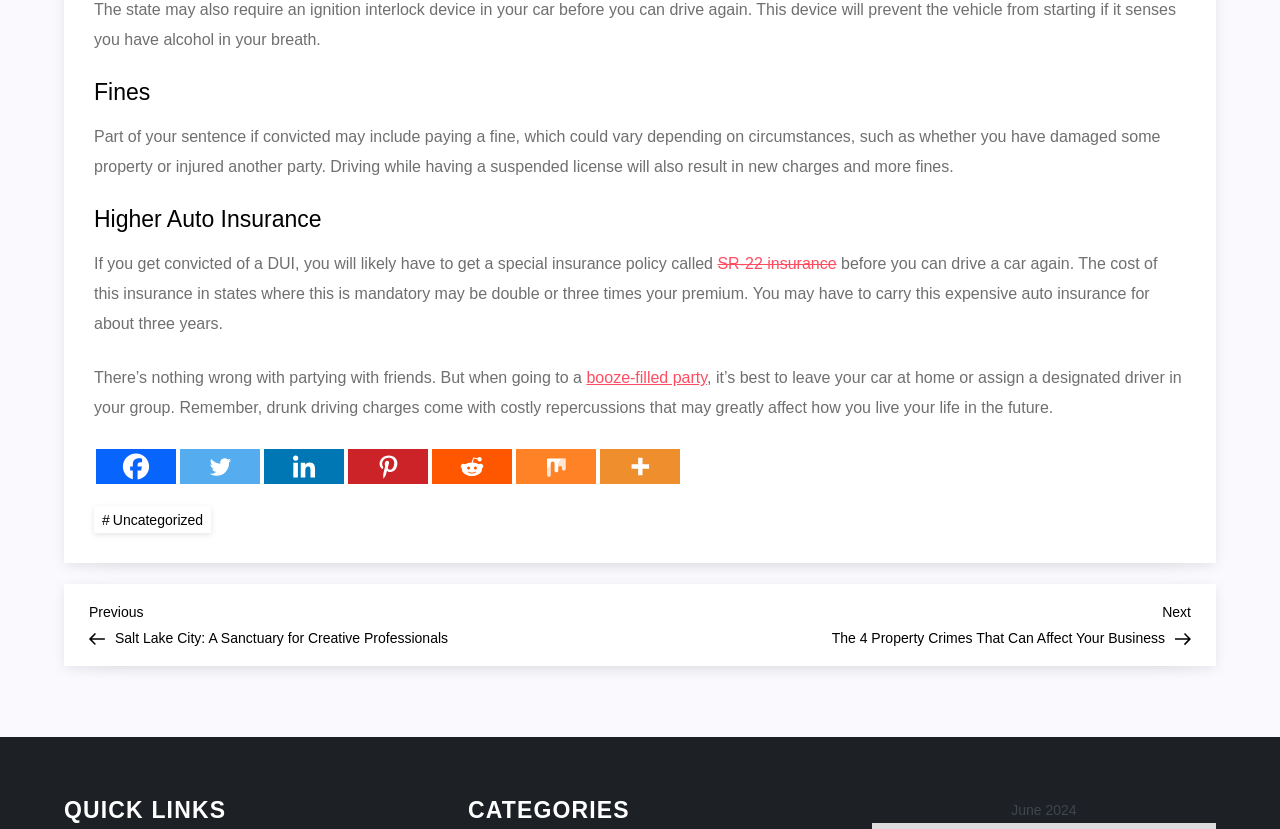What is recommended to do when going to a booze-filled party?
Analyze the screenshot and provide a detailed answer to the question.

According to the webpage, when going to a booze-filled party, it's best to leave your car at home or assign a designated driver in your group. This is mentioned in the last paragraph of the webpage.